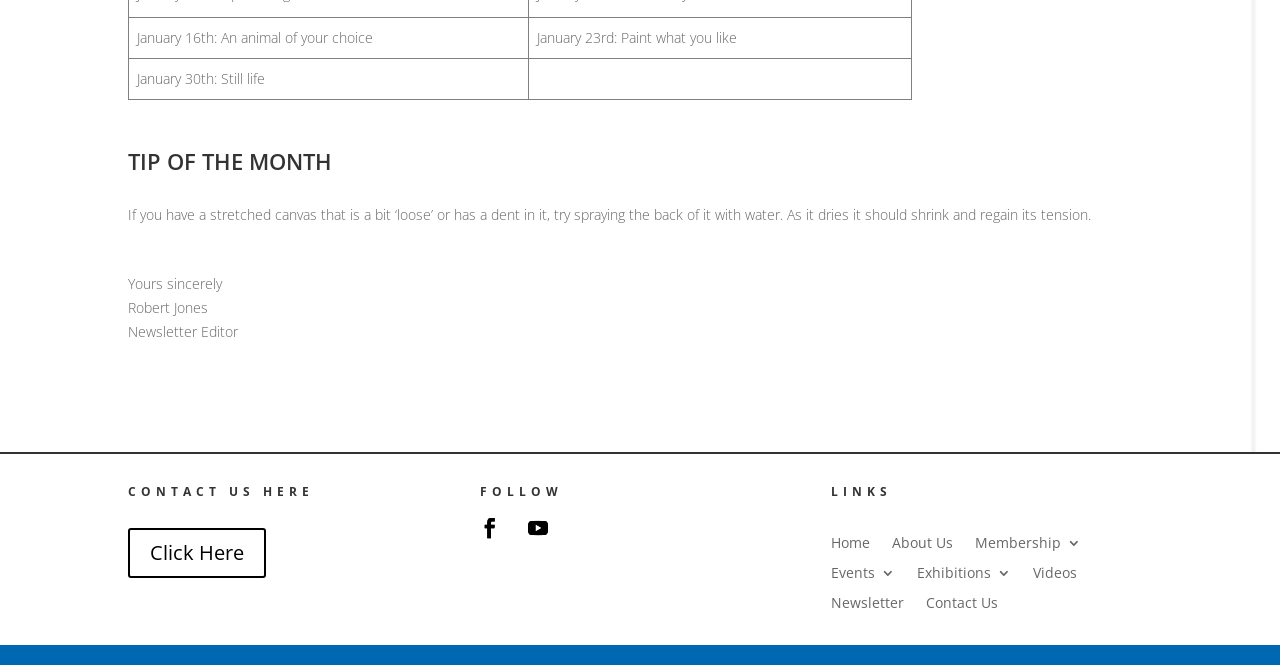Please answer the following question as detailed as possible based on the image: 
How can I contact the newsletter team?

The webpage has a section that says 'CONTACT US HERE' and provides a link to click, labeled as 'Click Here 5', which can be used to contact the newsletter team.